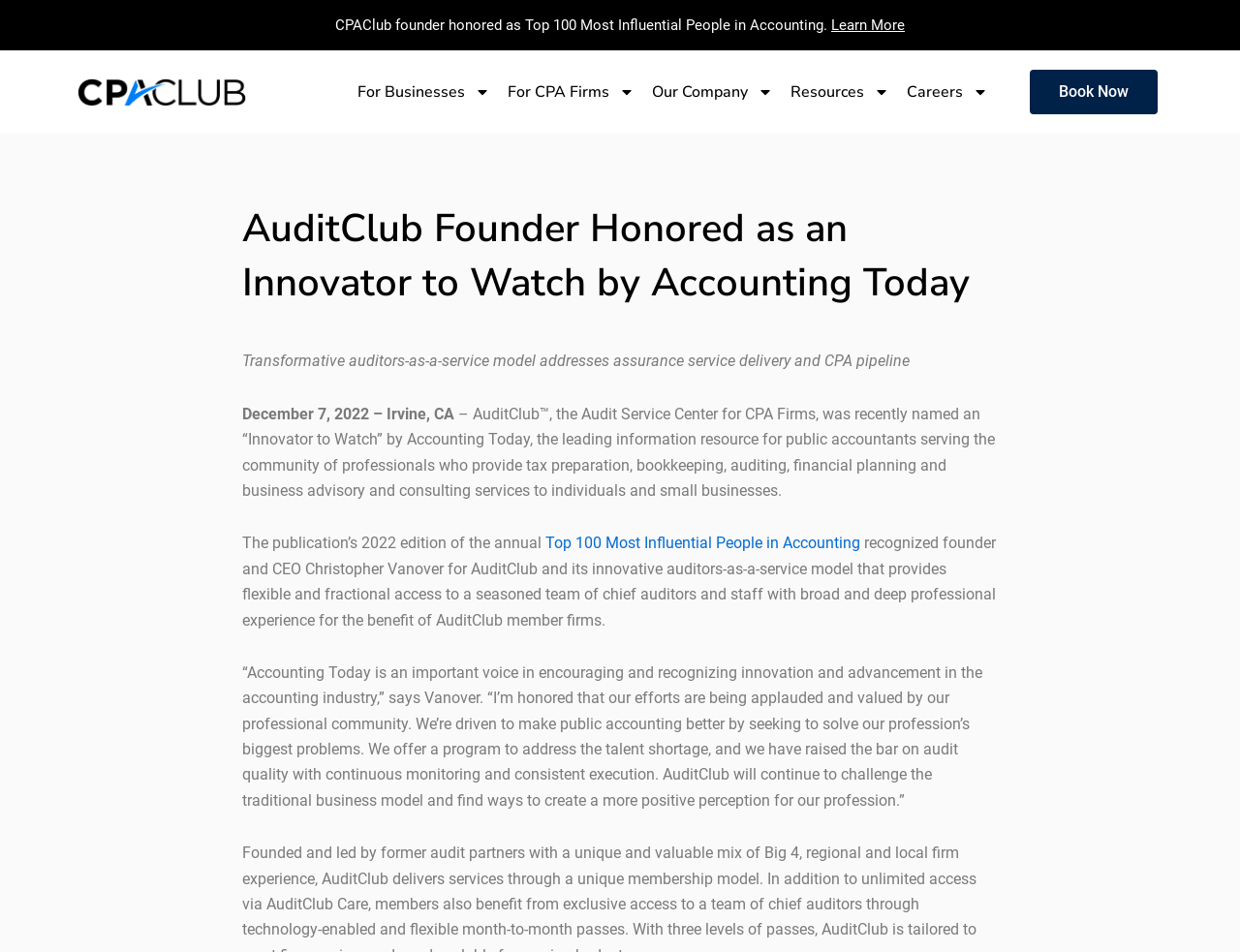Explain the webpage in detail.

The webpage is about AuditClub, a company that provides audit services to CPA firms. At the top, there is a navigation menu with five links: "For Businesses", "For CPA Firms", "Our Company", "Resources", and "Careers", each accompanied by a small image. Below the navigation menu, there is a prominent link "Book Now" and a heading that reads "AuditClub Founder Honored as an Innovator to Watch by Accounting Today".

The main content of the webpage is a news article about the founder of AuditClub being recognized as an innovator to watch by Accounting Today. The article starts with a brief summary of the company's transformative auditors-as-a-service model, followed by the date and location of the recognition. The article then quotes the founder and CEO, Christopher Vanover, who expresses his honor and gratitude for the recognition.

There are also two links within the article: one to learn more about the Top 100 Most Influential People in Accounting, and another to book a service. The overall layout of the webpage is clean, with a clear hierarchy of information and easy-to-read text.